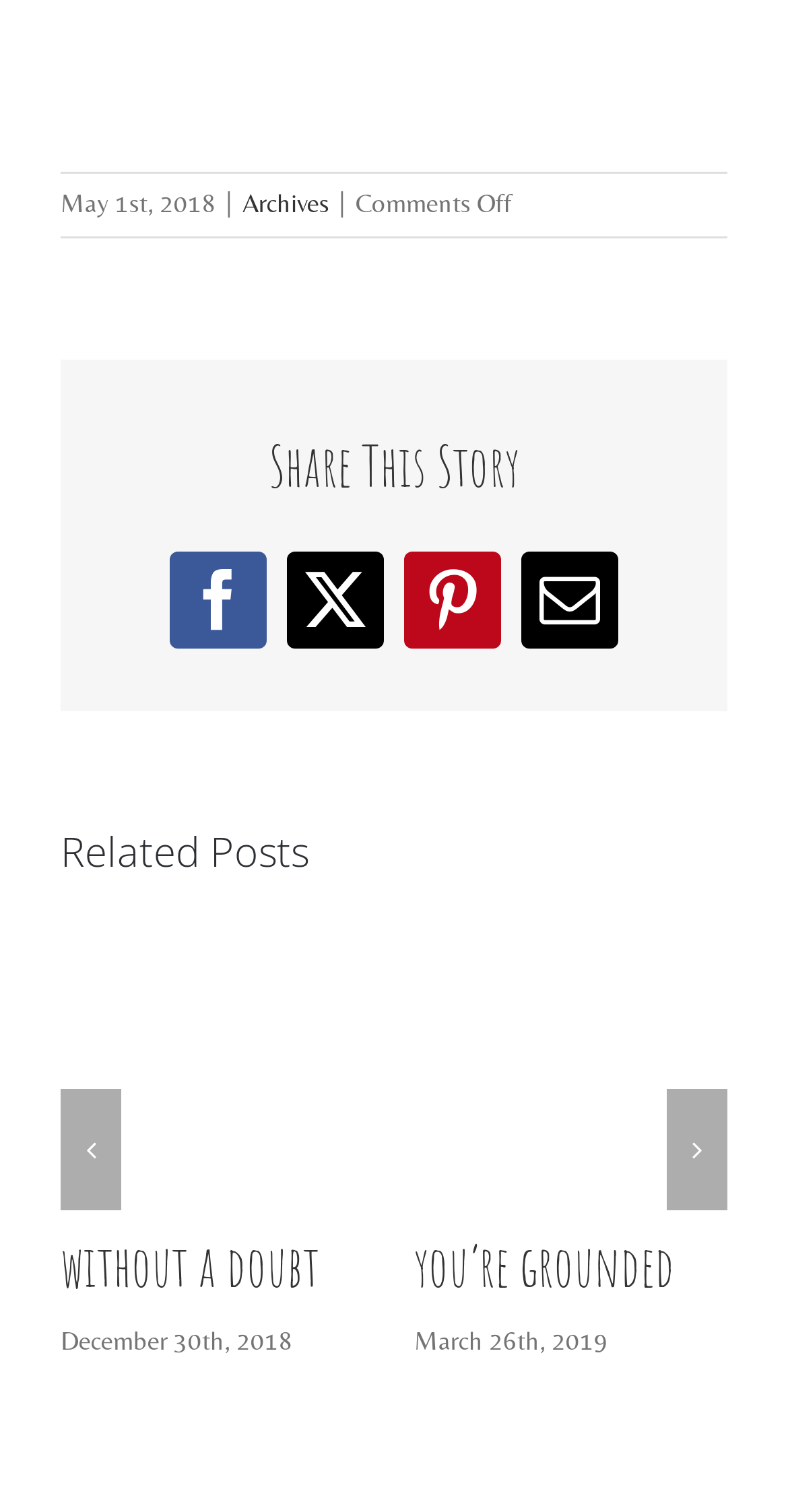Please identify the bounding box coordinates of the region to click in order to complete the task: "Share this story on Facebook". The coordinates must be four float numbers between 0 and 1, specified as [left, top, right, bottom].

[0.215, 0.365, 0.338, 0.43]